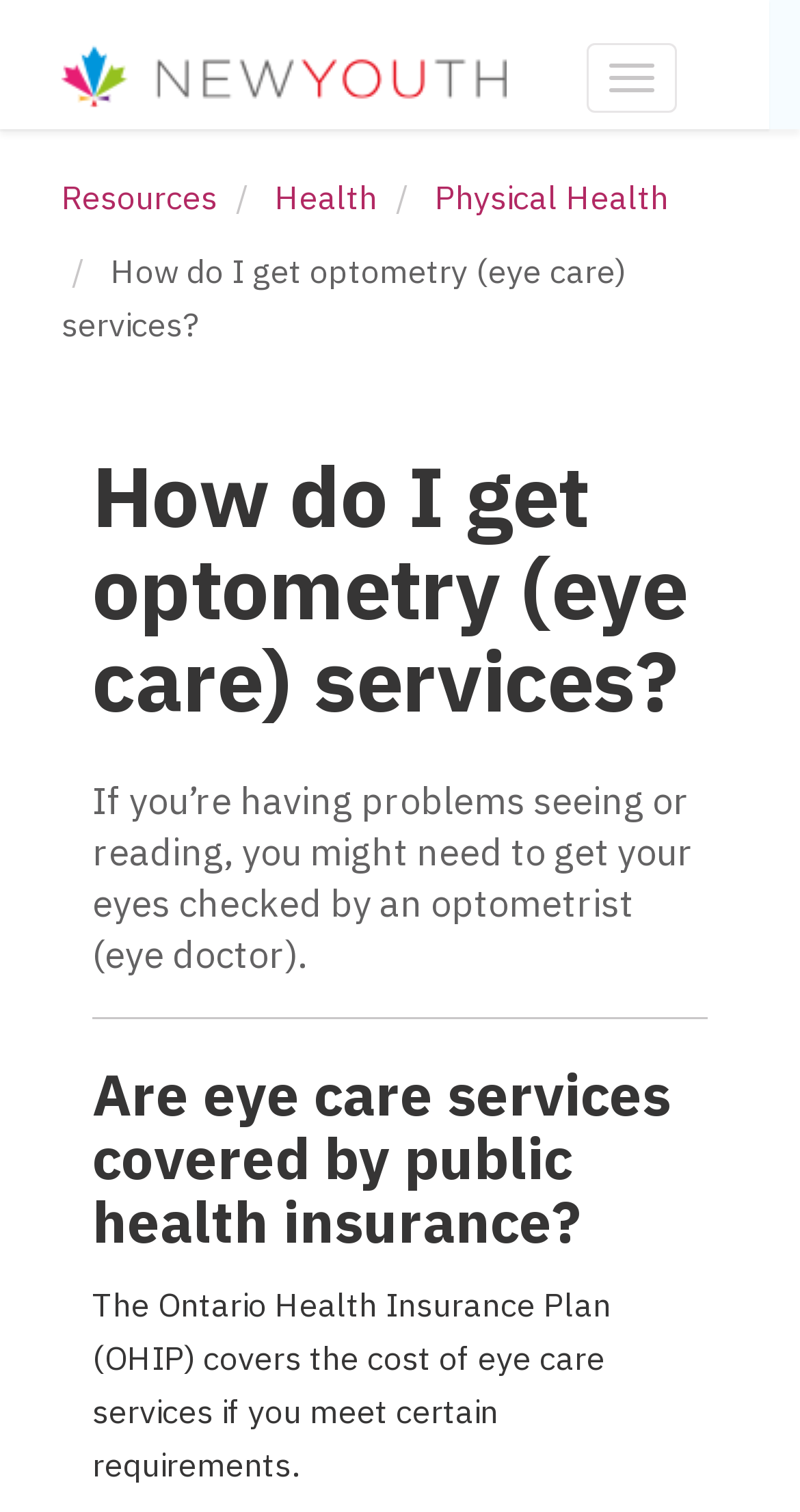Provide the bounding box coordinates for the UI element that is described by this text: "Health". The coordinates should be in the form of four float numbers between 0 and 1: [left, top, right, bottom].

[0.344, 0.117, 0.472, 0.144]